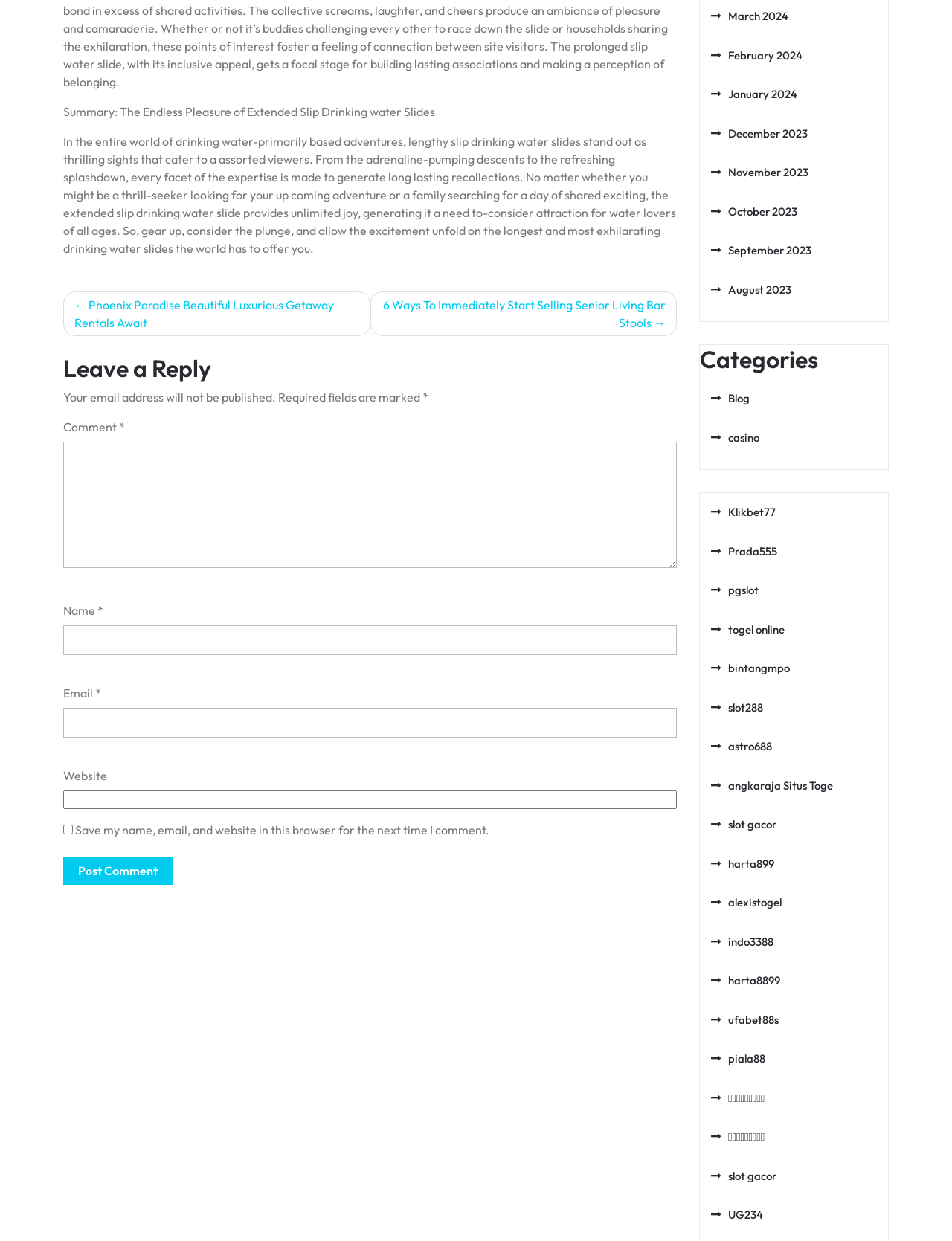Please identify the bounding box coordinates of the element that needs to be clicked to perform the following instruction: "Click Montrose".

None